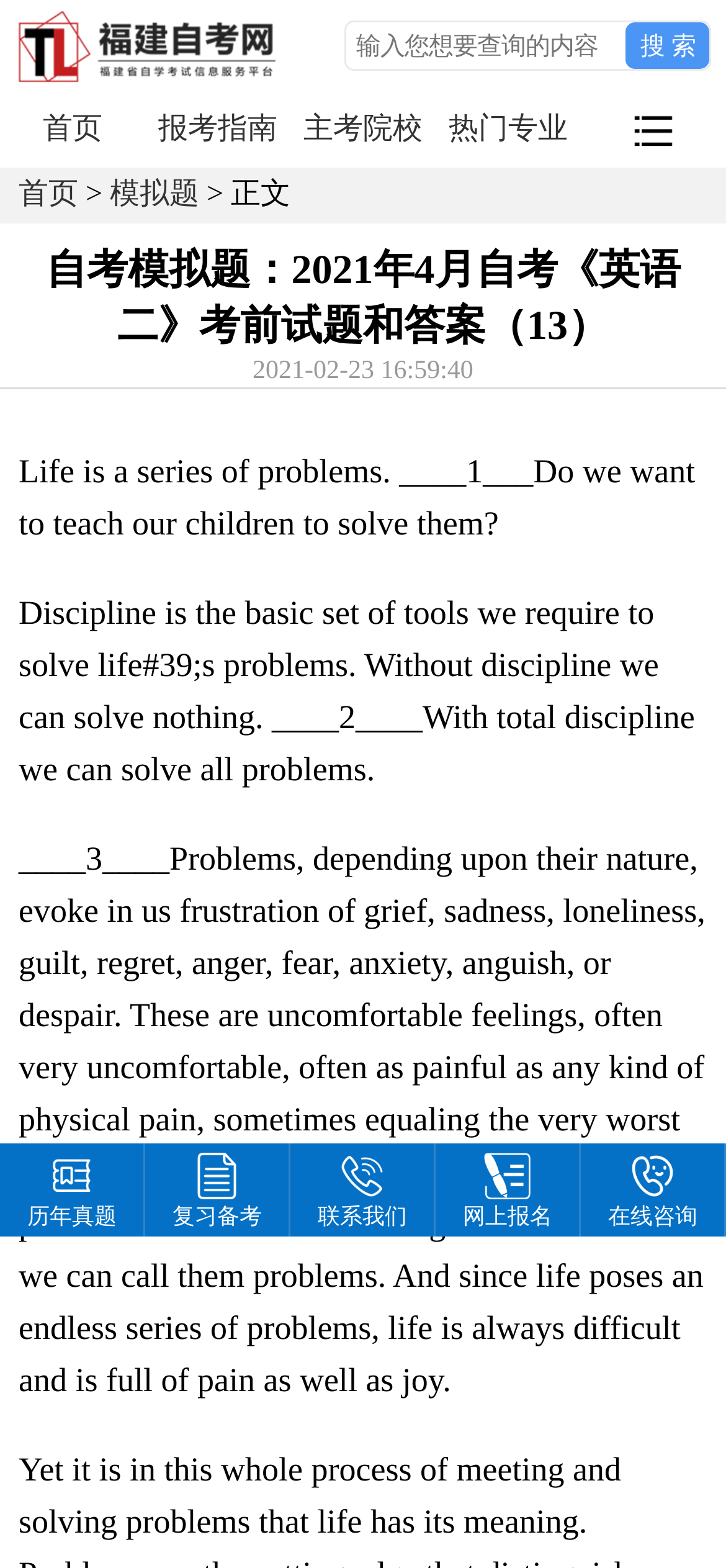Please identify the bounding box coordinates of the element I need to click to follow this instruction: "Click on 首页".

[0.059, 0.072, 0.141, 0.093]